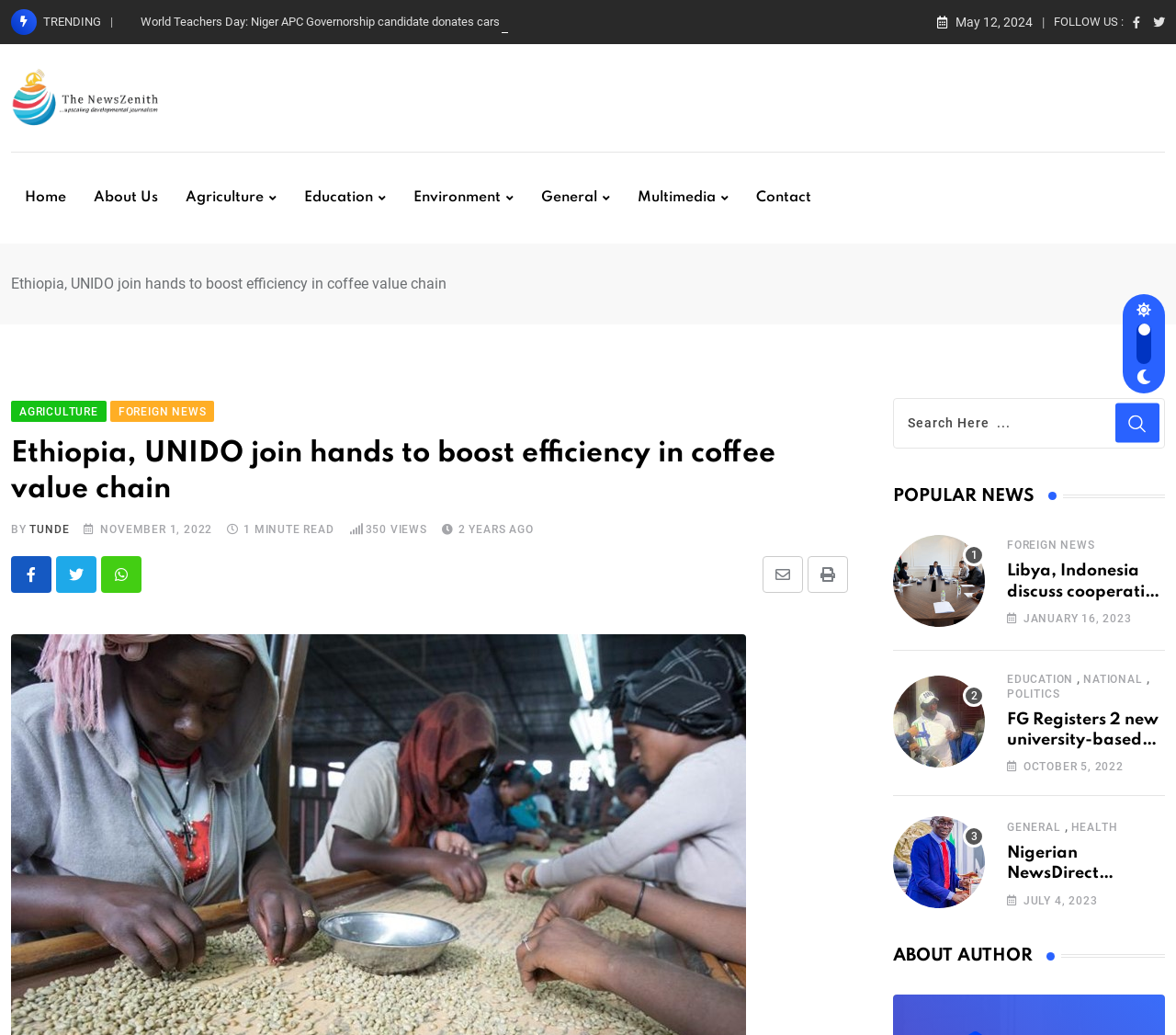Please find the bounding box coordinates of the element that must be clicked to perform the given instruction: "Click on the 'Home' link". The coordinates should be four float numbers from 0 to 1, i.e., [left, top, right, bottom].

[0.009, 0.148, 0.068, 0.235]